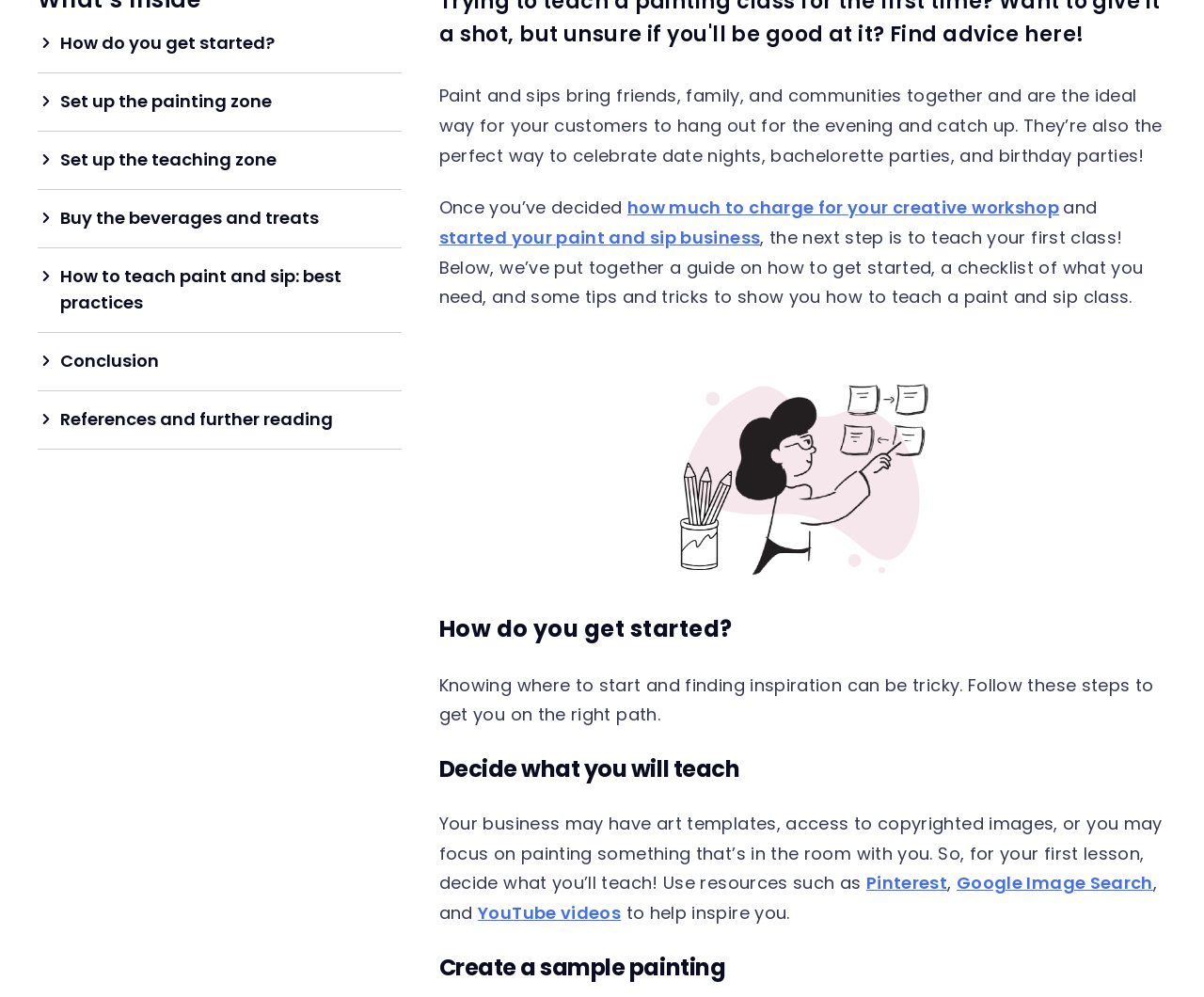Specify the bounding box coordinates of the region I need to click to perform the following instruction: "Click on 'How do you get started?'". The coordinates must be four float numbers in the range of 0 to 1, i.e., [left, top, right, bottom].

[0.031, 0.031, 0.228, 0.058]